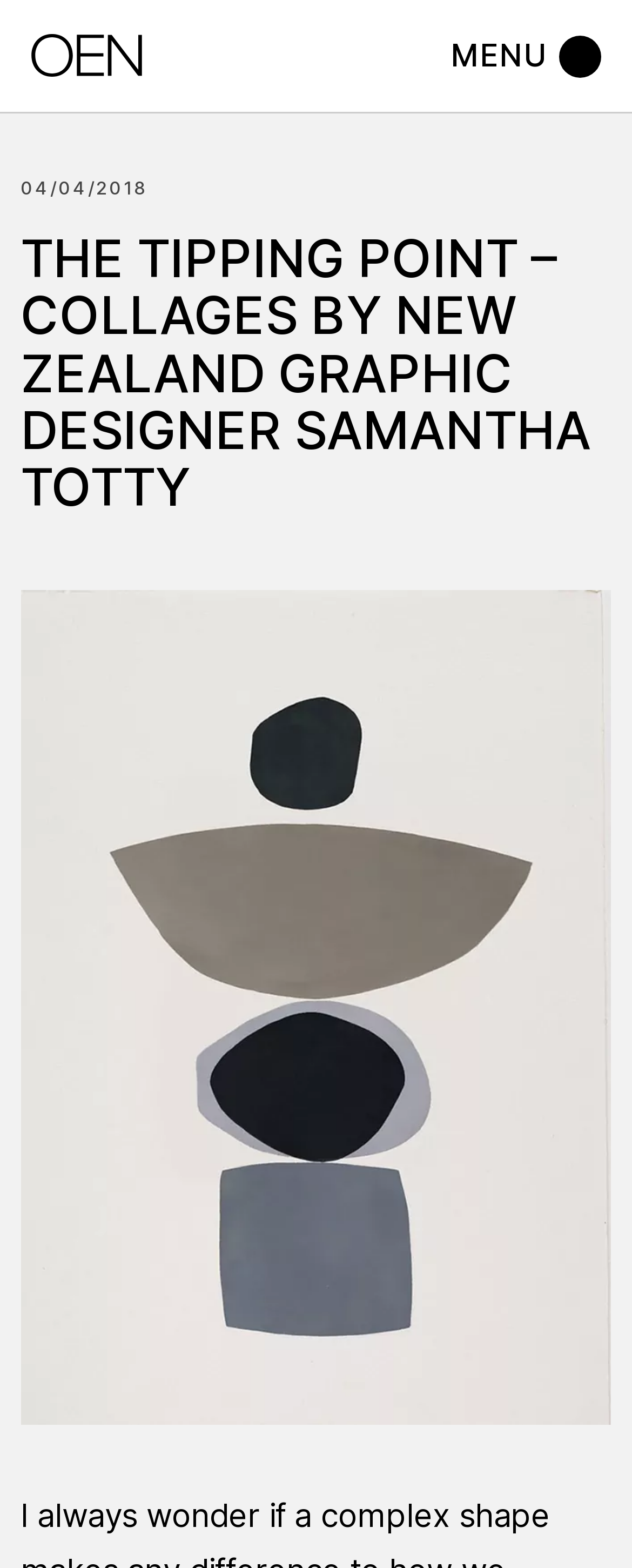Calculate the bounding box coordinates for the UI element based on the following description: "alt="OEN"". Ensure the coordinates are four float numbers between 0 and 1, i.e., [left, top, right, bottom].

[0.049, 0.021, 0.226, 0.05]